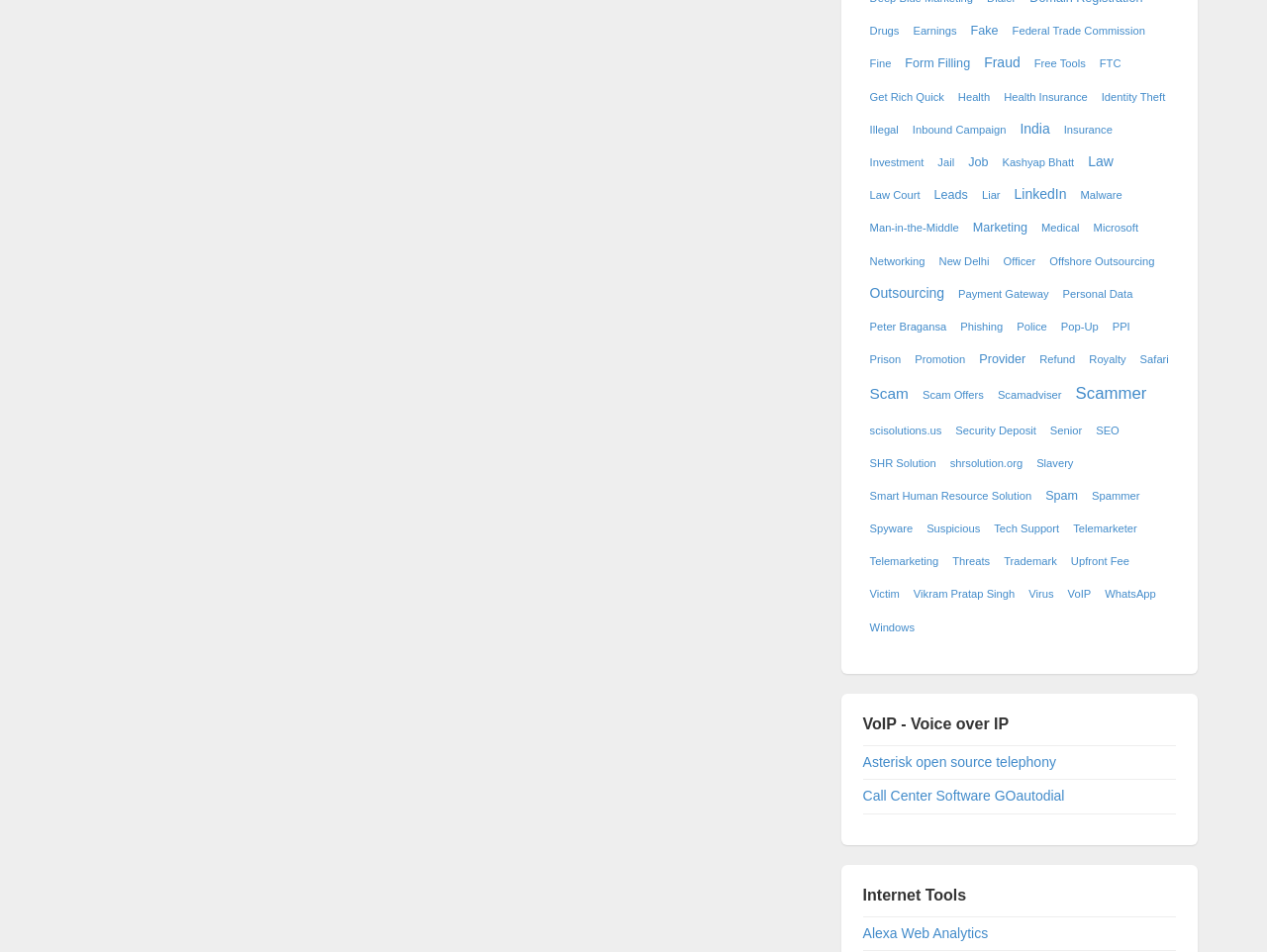What is the common theme among 'FTC', 'Law Court', and 'Officer'? Refer to the image and provide a one-word or short phrase answer.

Legal